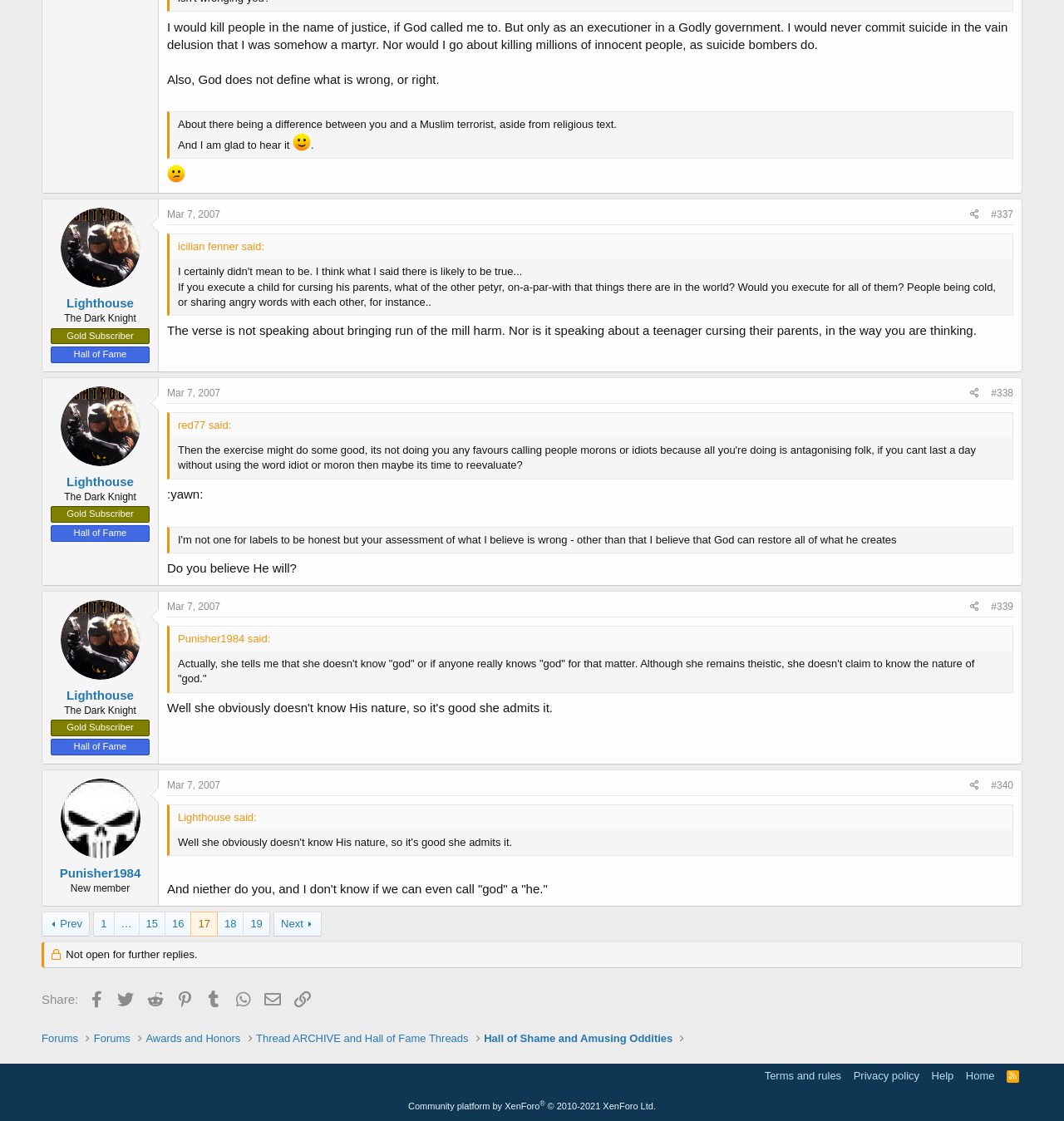Please identify the bounding box coordinates of the region to click in order to complete the given instruction: "Click on the 'Lighthouse' link". The coordinates should be four float numbers between 0 and 1, i.e., [left, top, right, bottom].

[0.057, 0.186, 0.132, 0.257]